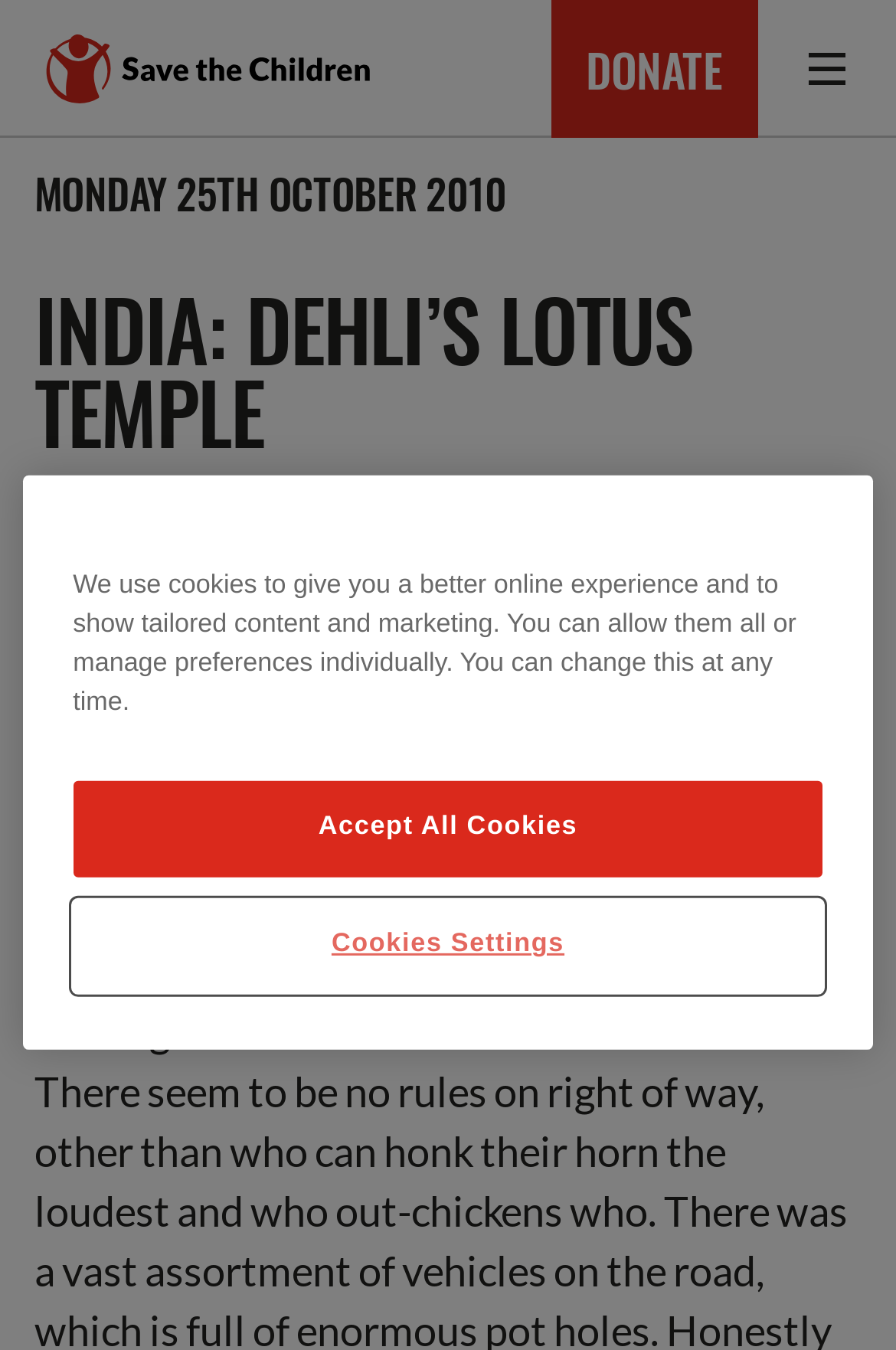Summarize the webpage with a detailed and informative caption.

The webpage is about a travel blog, specifically a post about visiting India and the Lotus Temple in Delhi. At the top left of the page, there is a link to "Save the Children UK" accompanied by an image with the same name. On the top right, there are two links: "DONATE" and "Menu". Below the "Menu" link, there is a time element displaying the date "MONDAY 25TH OCTOBER 2010".

The main content of the page is a blog post with a heading "INDIA: DEHLI’S LOTUS TEMPLE". The post starts with a paragraph describing the arrival at Delhi airport, mentioning the plush terminal and the surrounding building work. The text continues with the author meeting Jo from the India office and their positive experience.

Below the main content, there is a region labeled as a "Cookie banner" that takes up most of the bottom half of the page. This banner contains an alert dialog with a title "Privacy" and a description of the website's cookie policy. The user is given the option to "Accept All Cookies" or manage their preferences individually through the "Cookies Settings" button, which is currently focused.